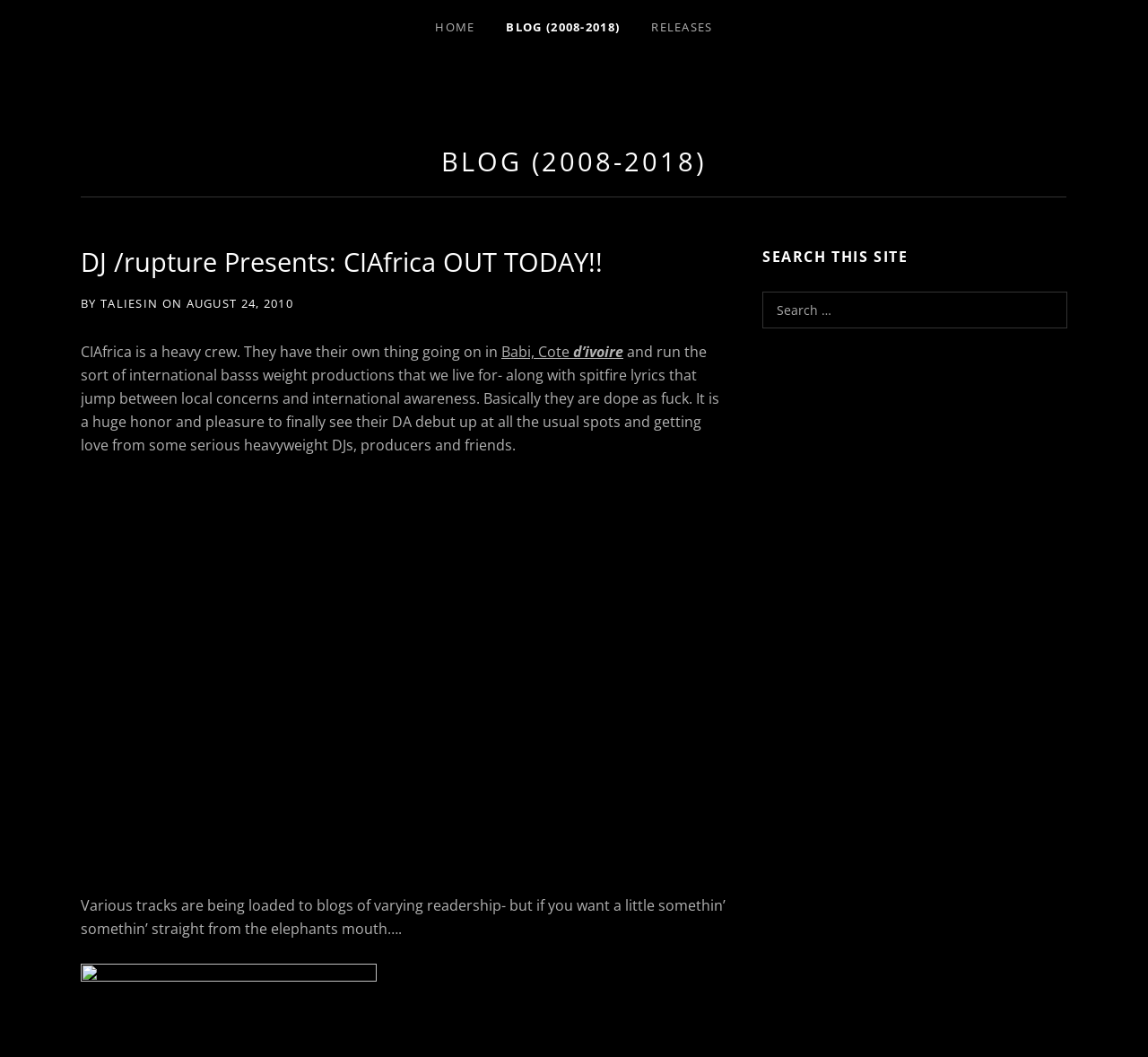Please identify the bounding box coordinates of the area that needs to be clicked to fulfill the following instruction: "Search this site."

[0.664, 0.276, 0.93, 0.311]